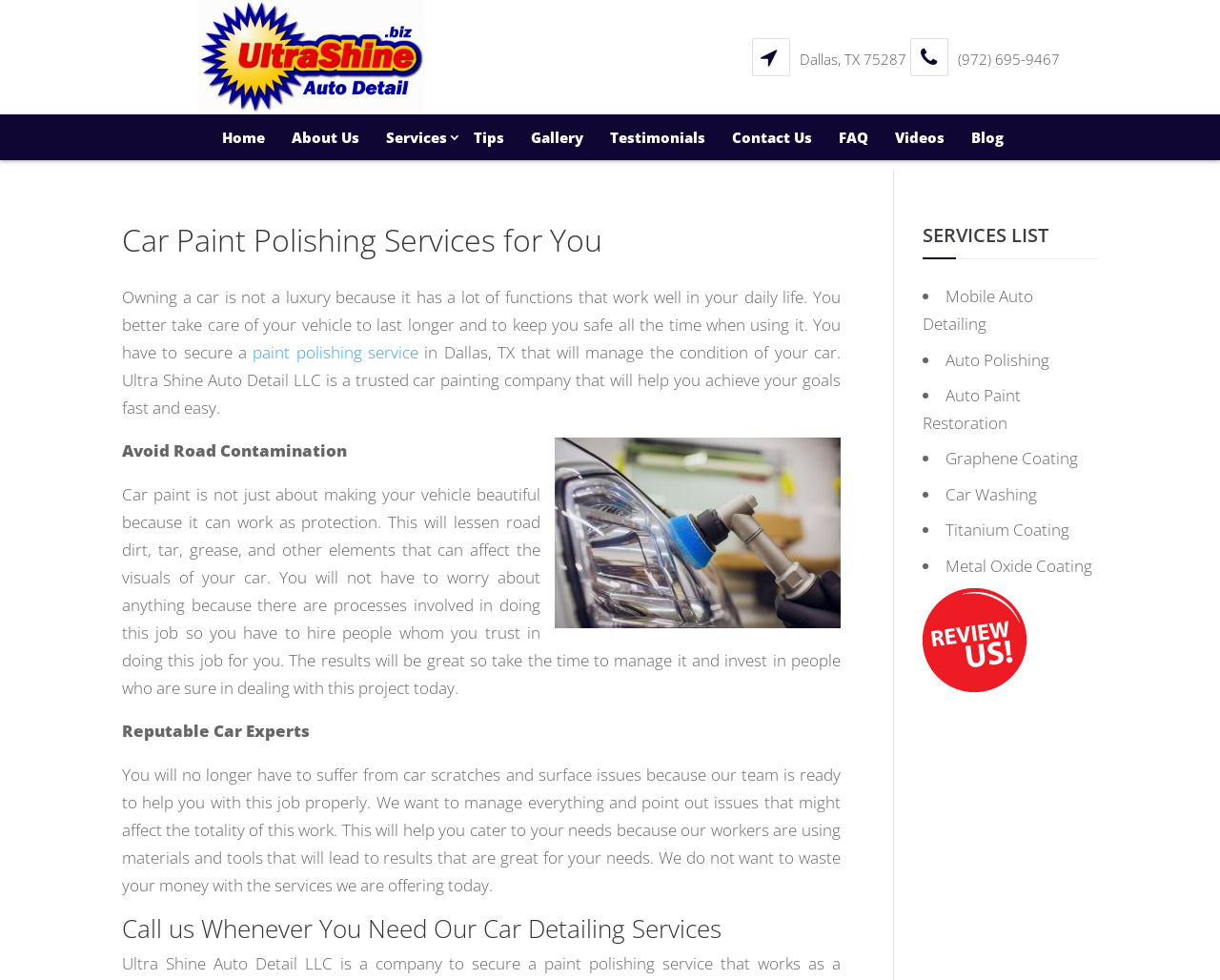Please determine the bounding box coordinates of the area that needs to be clicked to complete this task: 'View the 'Gallery''. The coordinates must be four float numbers between 0 and 1, formatted as [left, top, right, bottom].

[0.423, 0.128, 0.49, 0.171]